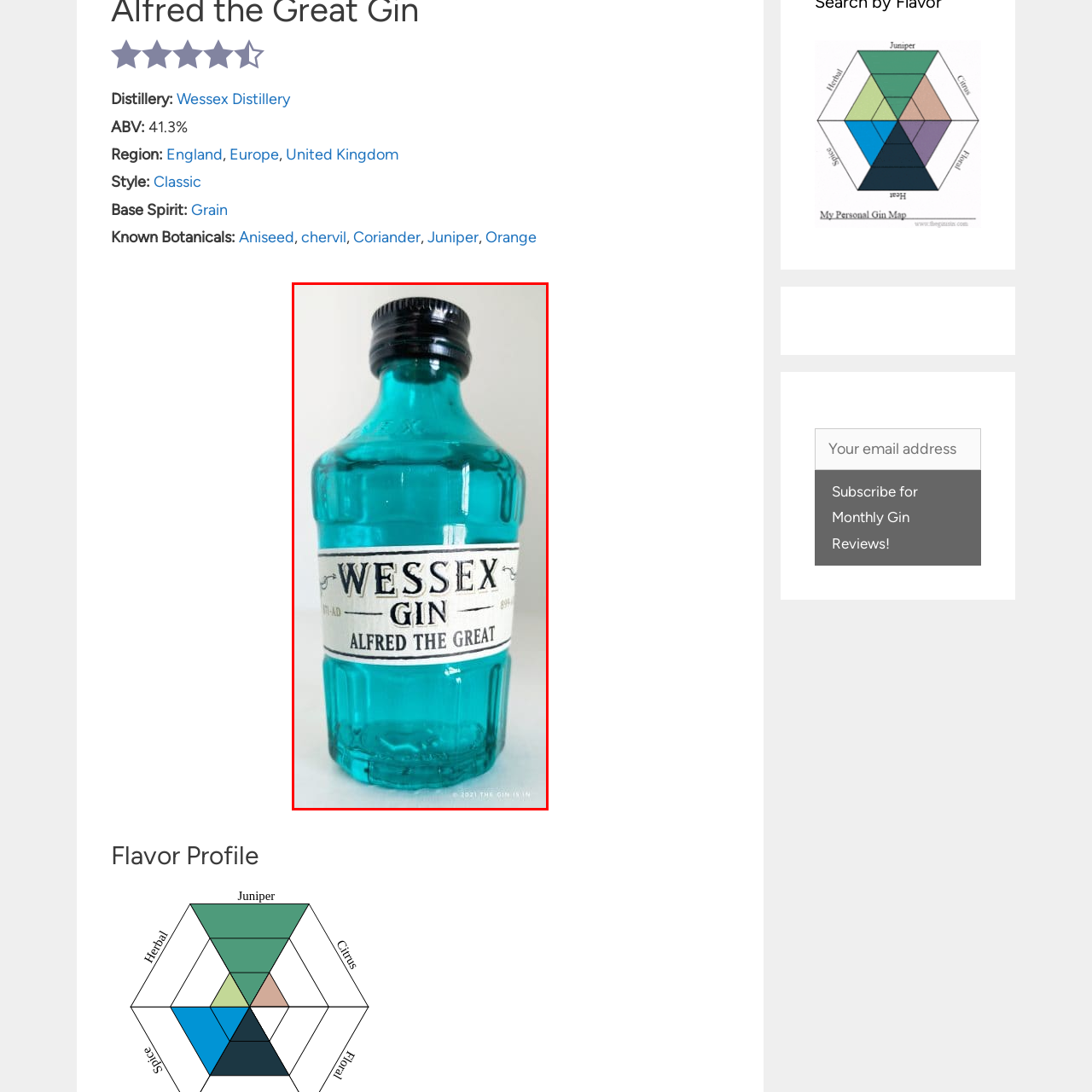What is the ABV of the gin?
Carefully look at the image inside the red bounding box and answer the question in a detailed manner using the visual details present.

The caption explicitly states that the gin has an alcohol by volume (ABV) of 41.3%, which is a specific measurement of the gin's strength.